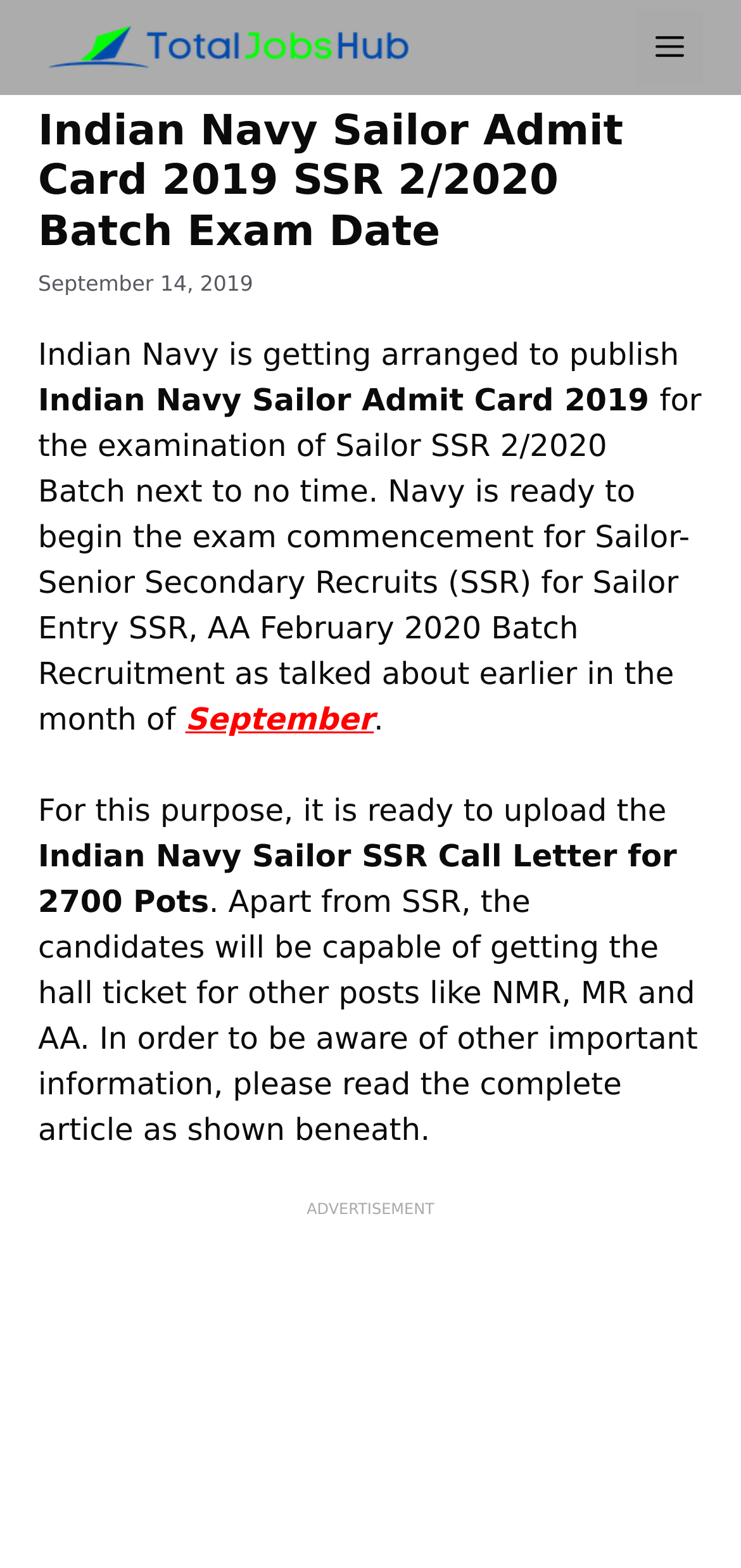What is the type of recruits mentioned in the webpage?
Based on the screenshot, answer the question with a single word or phrase.

Sailor-Senior Secondary Recruits